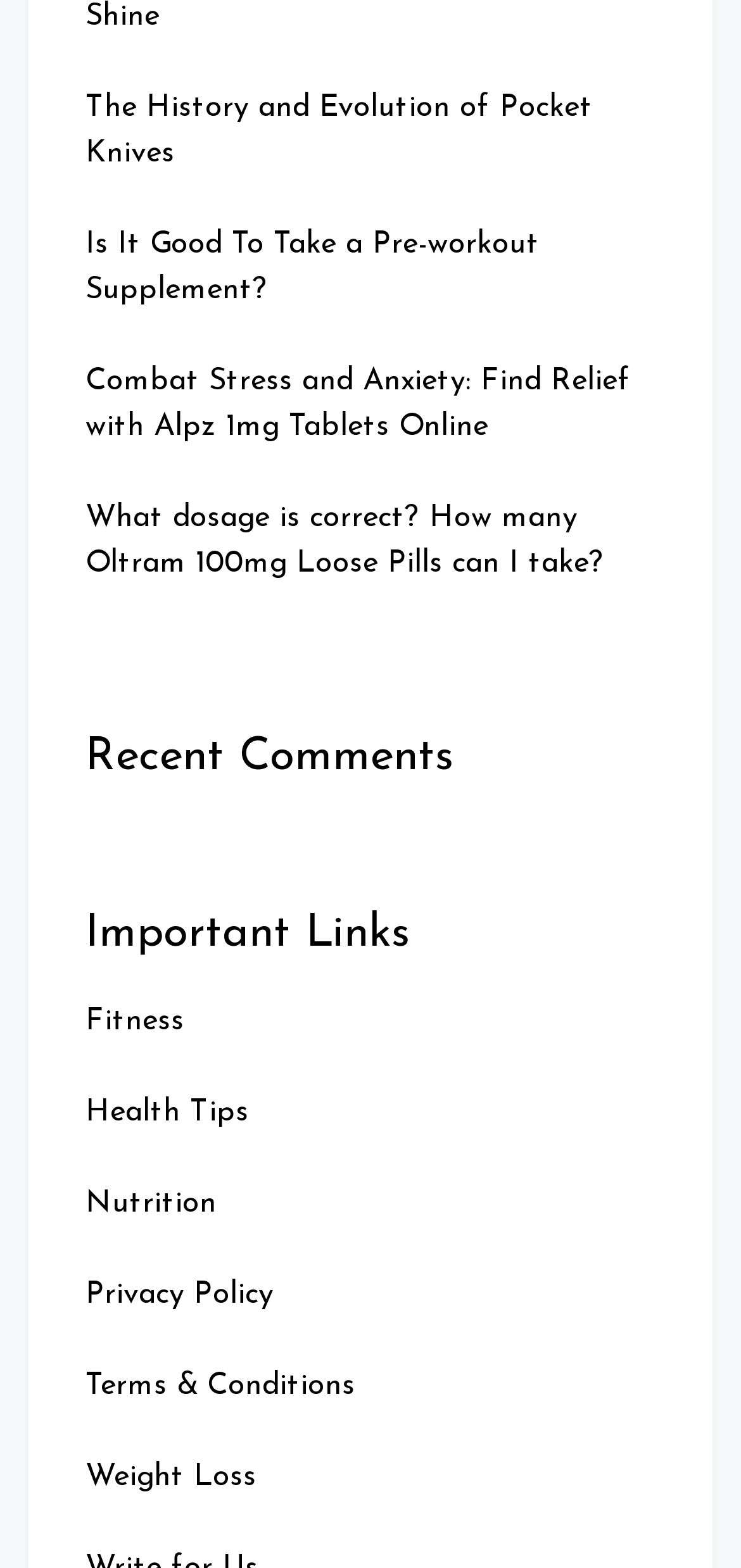What type of information can be found in the 'Combat Stress and Anxiety' link?
Based on the image content, provide your answer in one word or a short phrase.

Health-related information